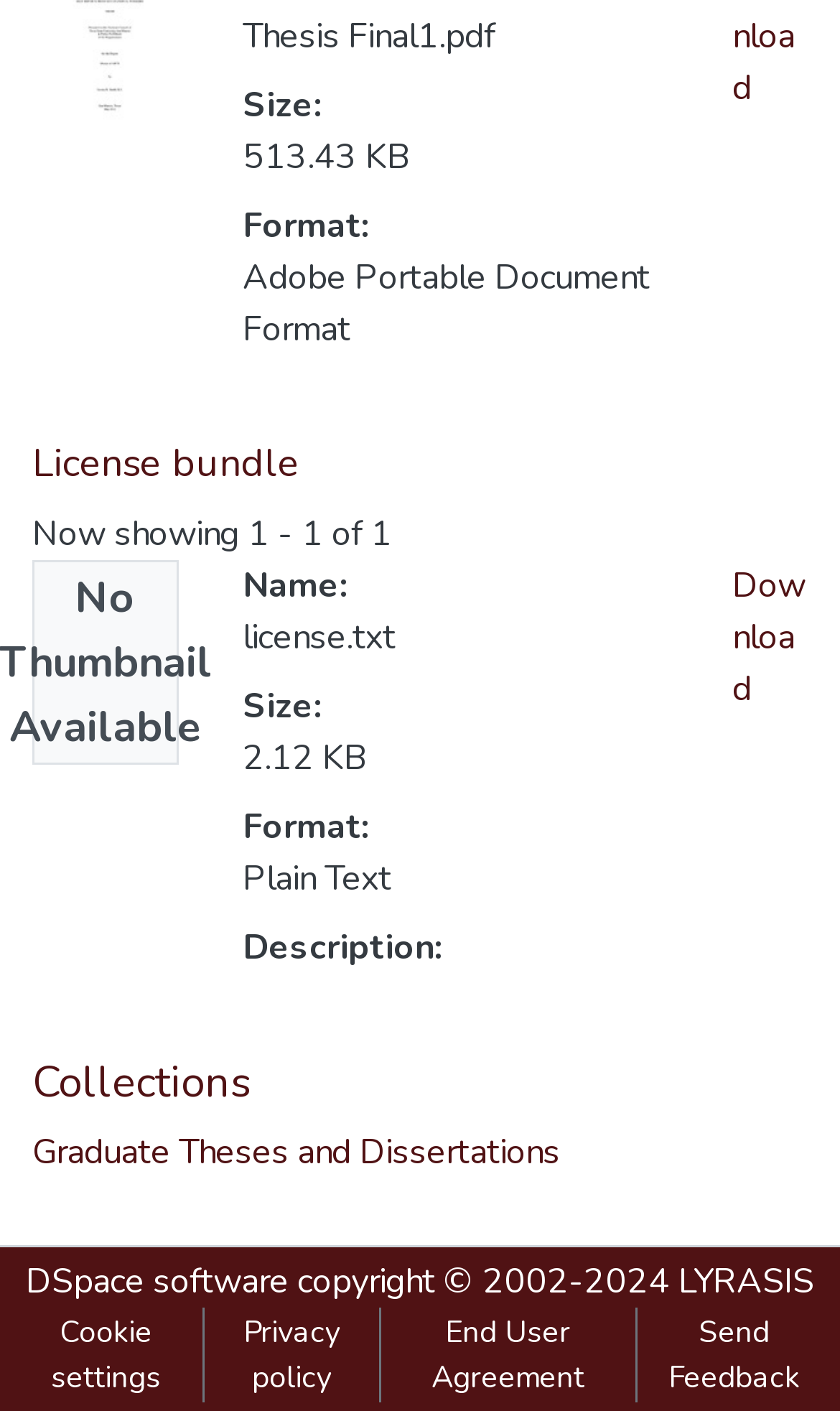With reference to the image, please provide a detailed answer to the following question: What is the format of the first file?

I found the answer by looking at the DescriptionListDetail element with the StaticText 'Adobe Portable Document Format' inside it, which is located below the 'Format:' label, and found the format of the first file.